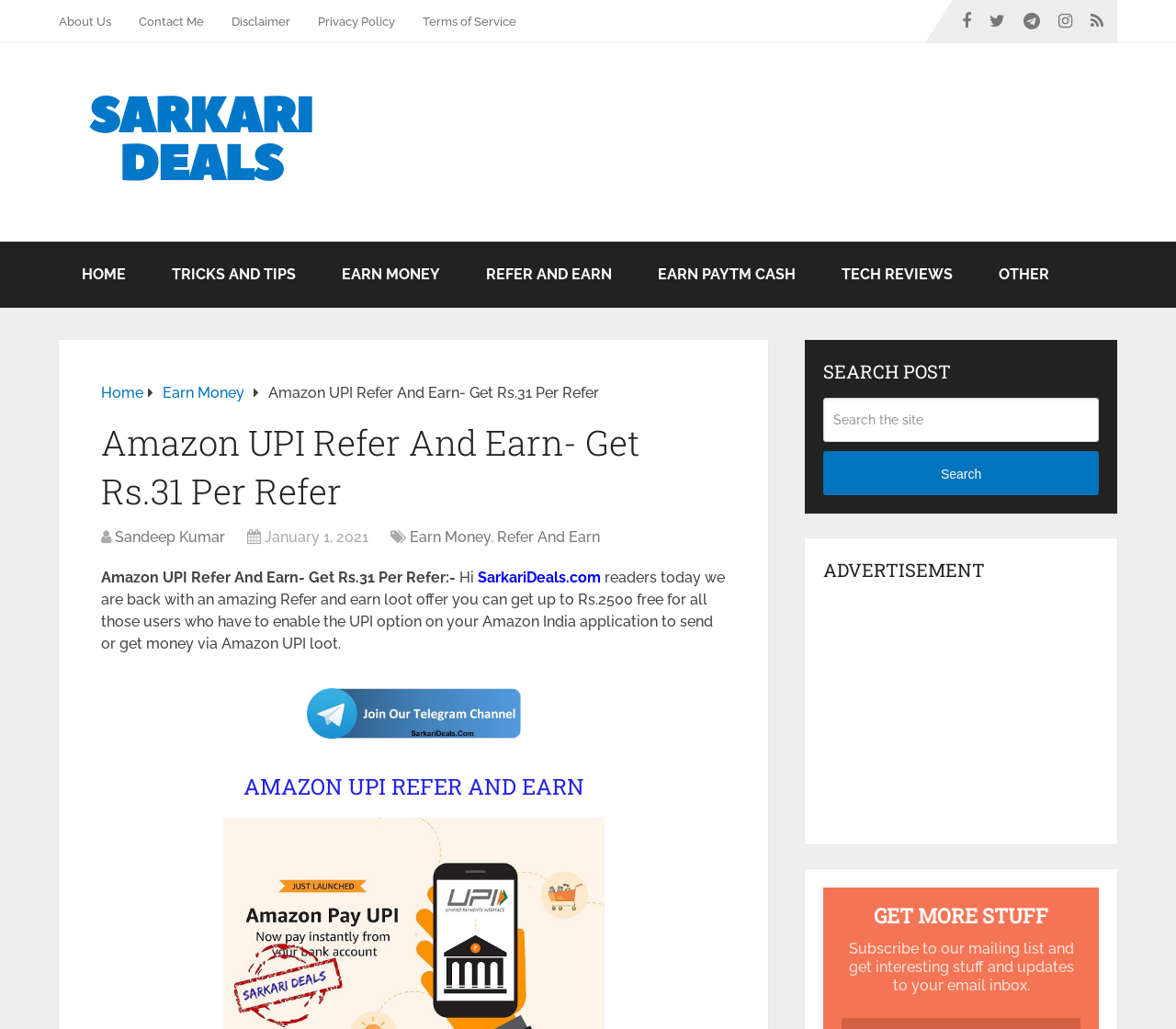Specify the bounding box coordinates of the area to click in order to execute this command: 'Click on the 'Sarkari Deals' link'. The coordinates should consist of four float numbers ranging from 0 to 1, and should be formatted as [left, top, right, bottom].

[0.05, 0.086, 0.295, 0.191]